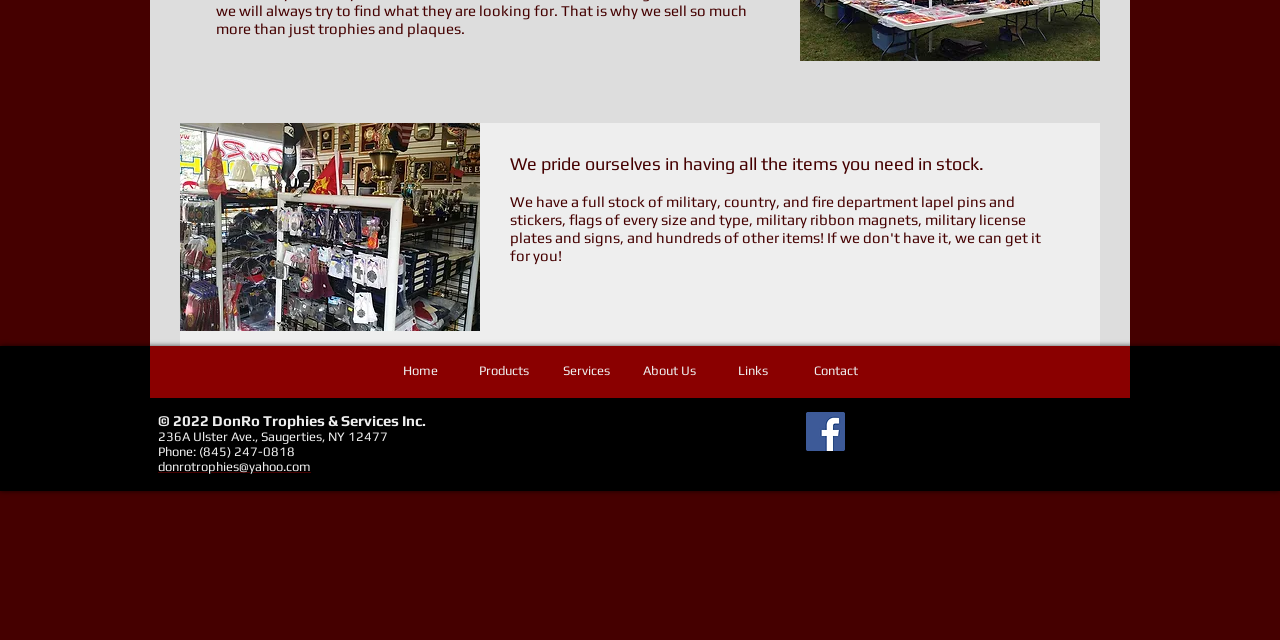From the element description: "Links", extract the bounding box coordinates of the UI element. The coordinates should be expressed as four float numbers between 0 and 1, in the order [left, top, right, bottom].

[0.555, 0.558, 0.62, 0.602]